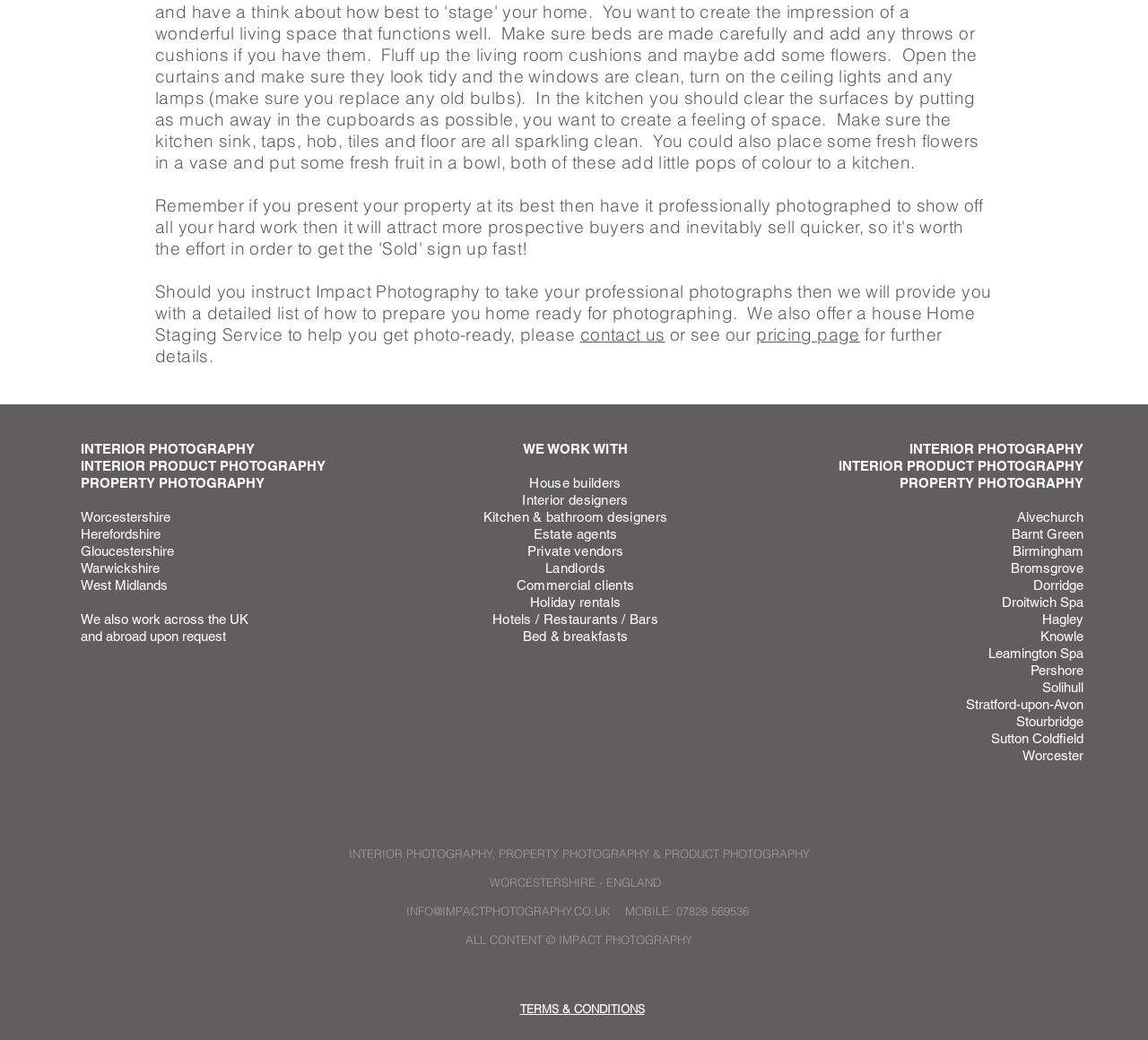Refer to the screenshot and answer the following question in detail:
What type of photography services does Impact Photography offer?

Based on the webpage content, Impact Photography offers three types of photography services: Interior Photography, Property Photography, and Product Photography. This can be inferred from the multiple instances of these phrases throughout the webpage.